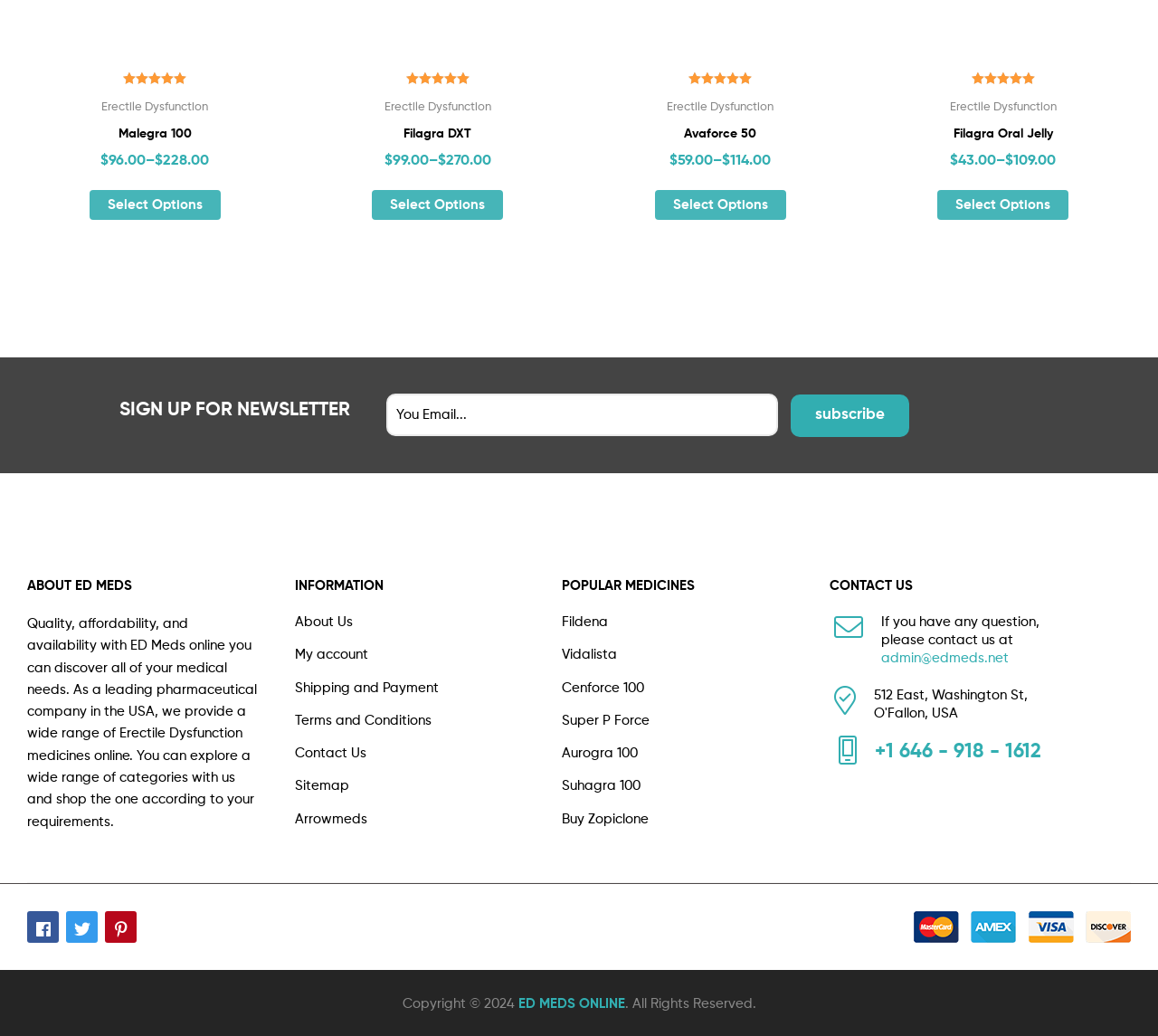Please locate the bounding box coordinates of the region I need to click to follow this instruction: "Contact us at admin@edmeds.net".

[0.761, 0.627, 0.871, 0.643]